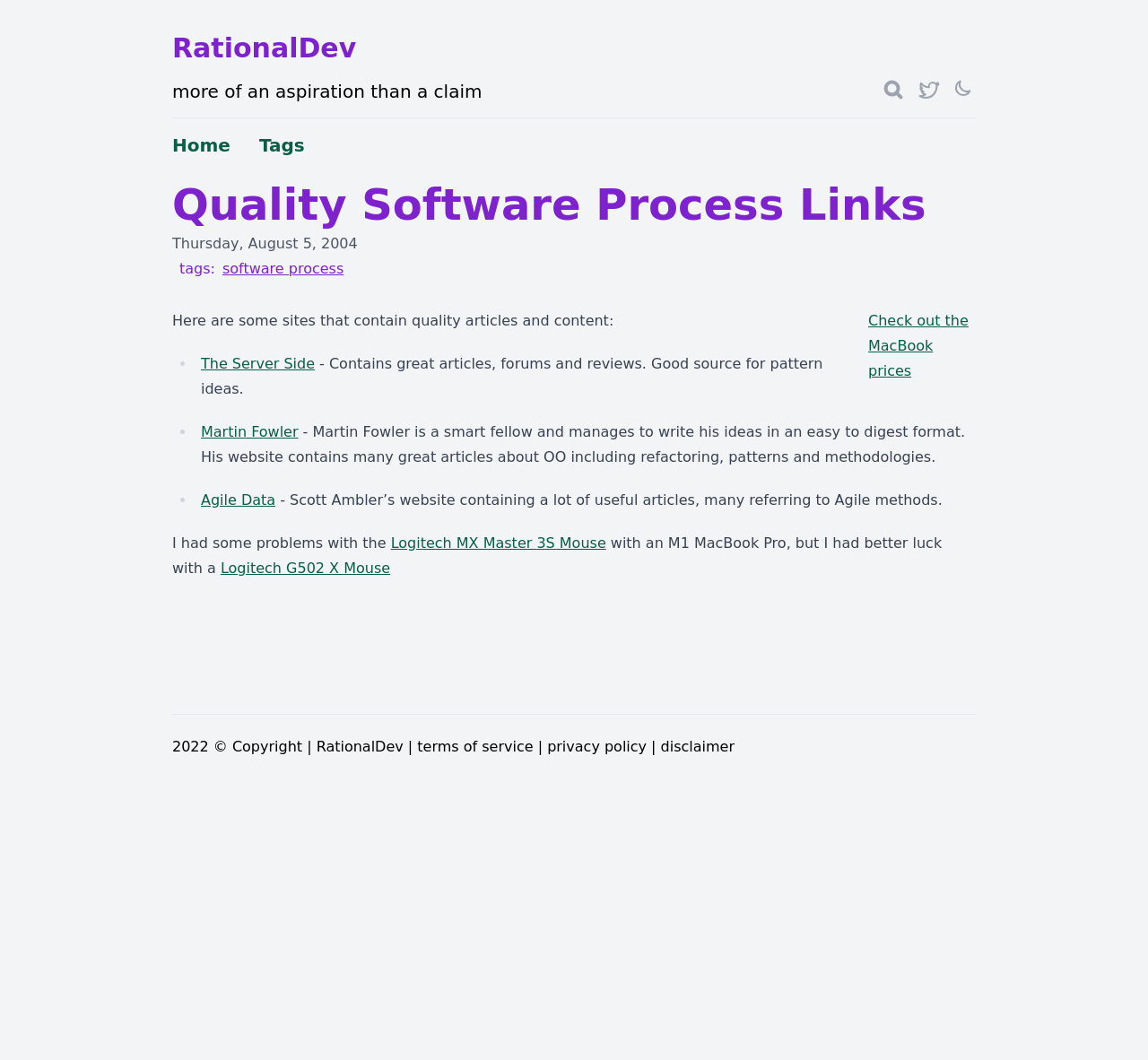What is the name of the website?
Respond with a short answer, either a single word or a phrase, based on the image.

RationalDev